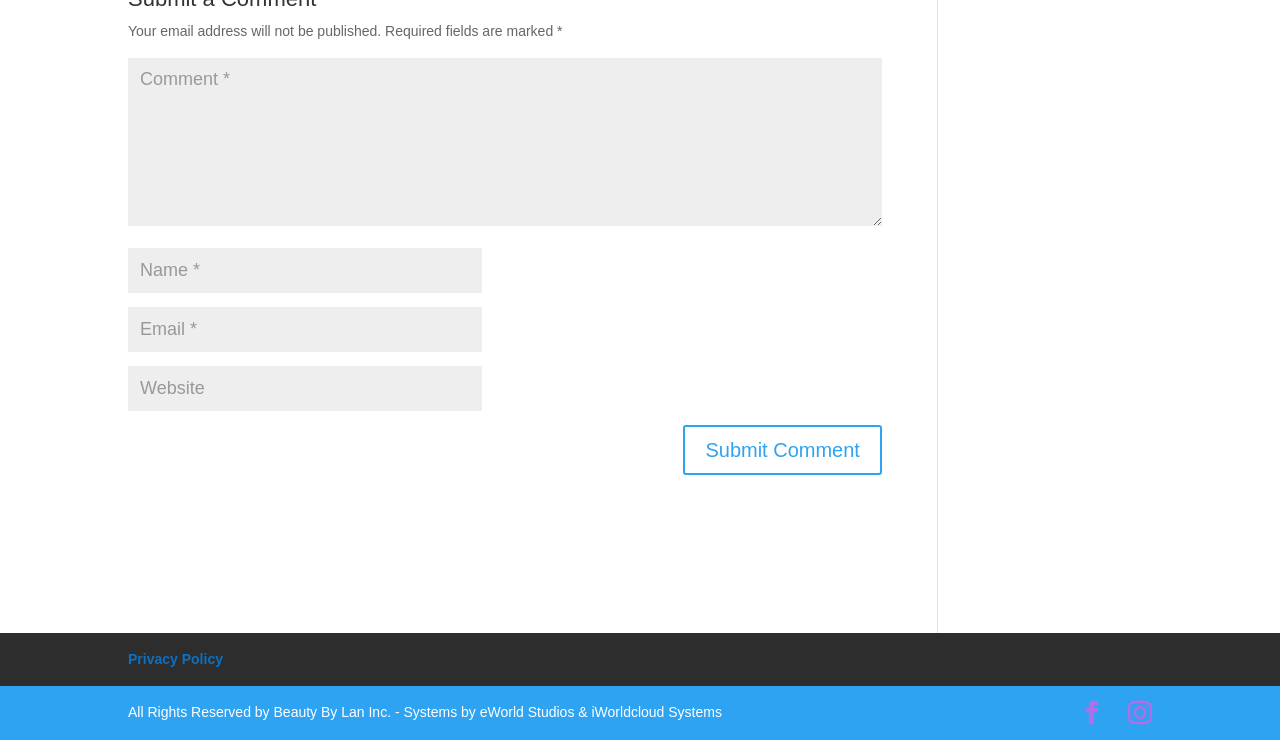Based on the element description input value="Comment *" name="comment", identify the bounding box of the UI element in the given webpage screenshot. The coordinates should be in the format (top-left x, top-left y, bottom-right x, bottom-right y) and must be between 0 and 1.

[0.1, 0.078, 0.689, 0.305]